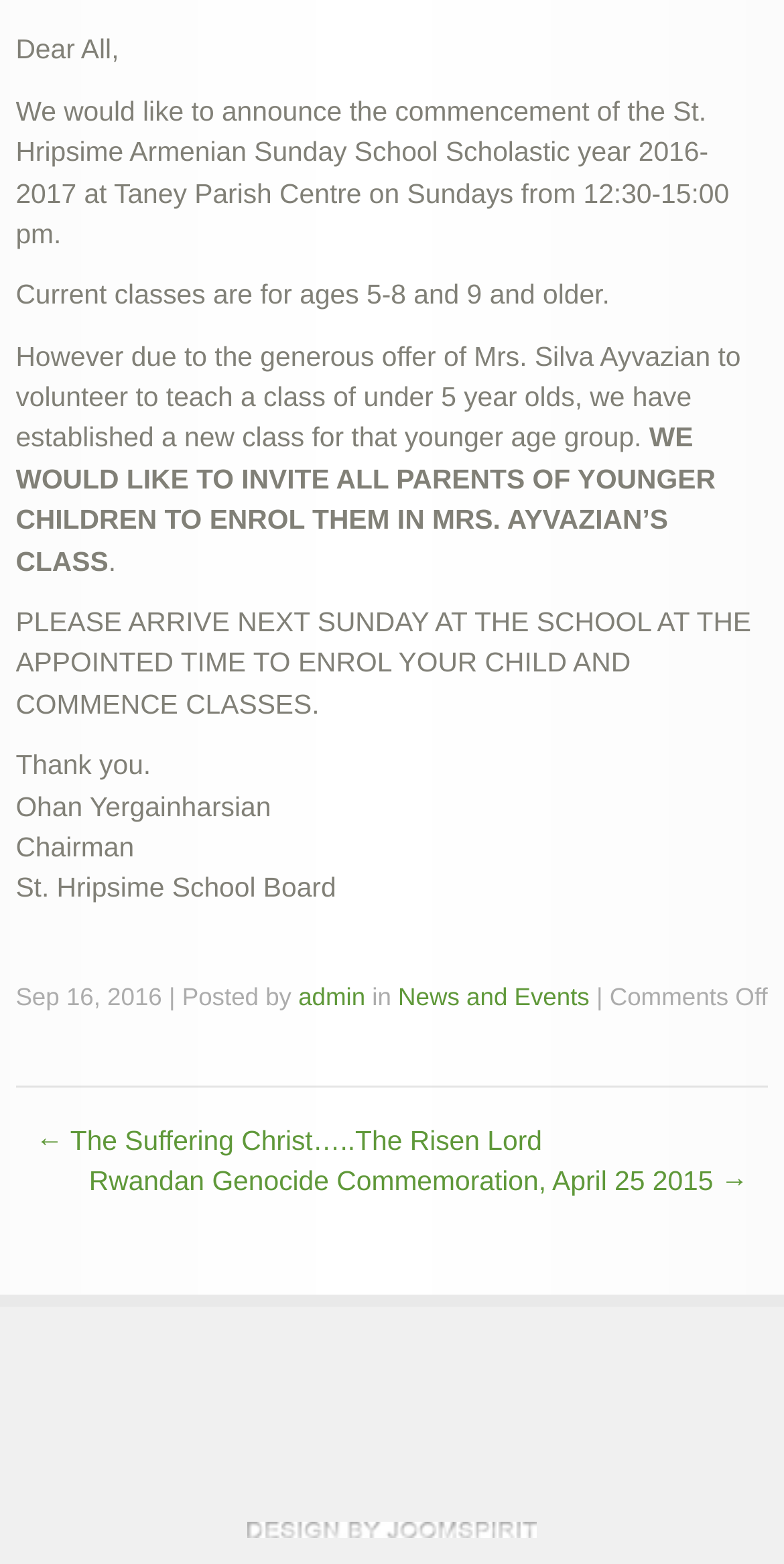Who is volunteering to teach a class for under 5 year olds?
Please answer the question as detailed as possible based on the image.

The webpage mentions that 'due to the generous offer of Mrs. Silva Ayvazian to volunteer to teach a class of under 5 year olds, we have established a new class for that younger age group'. This information is provided in the third paragraph of the webpage.